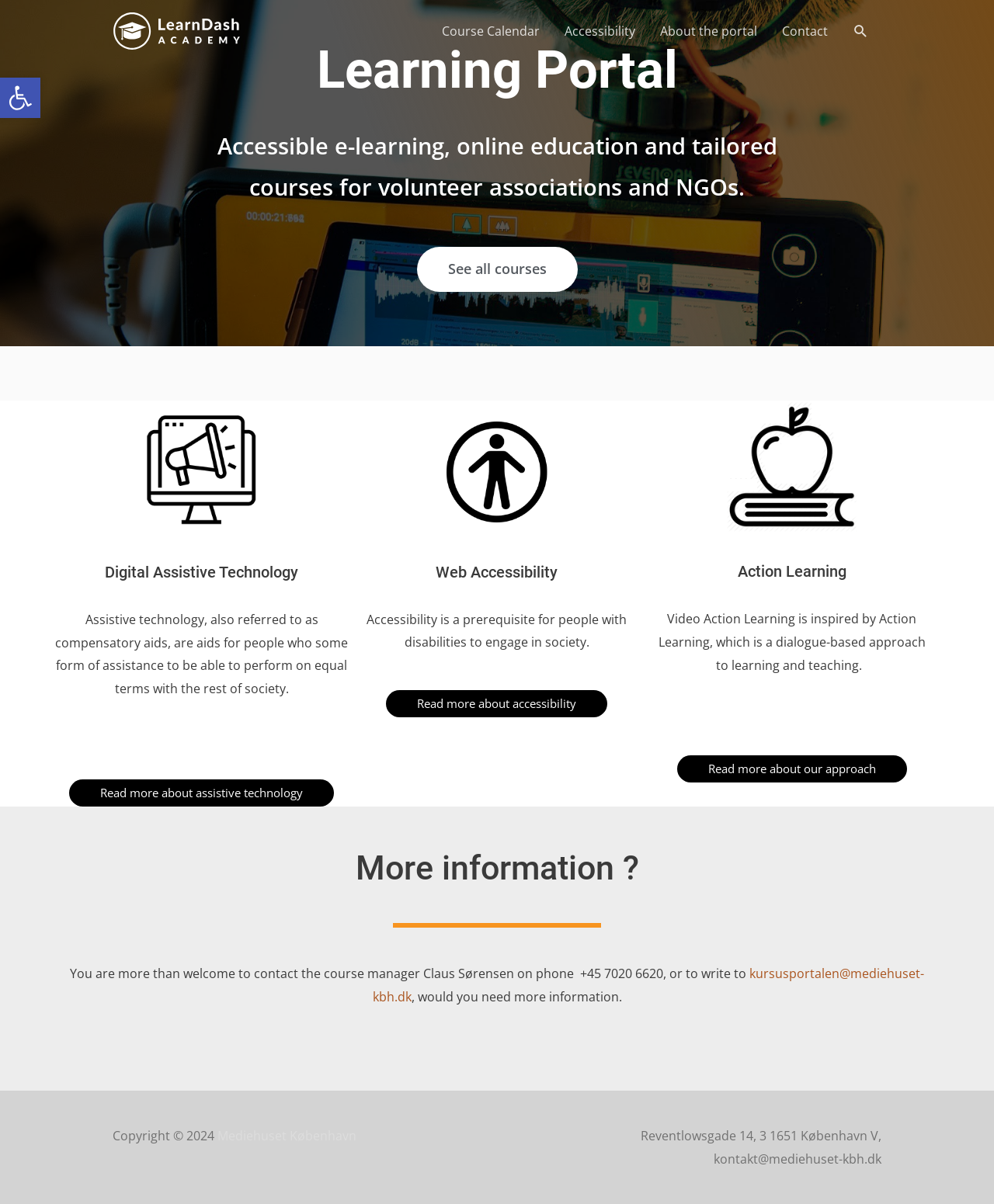Please answer the following question using a single word or phrase: How can one contact the course manager?

Phone or email